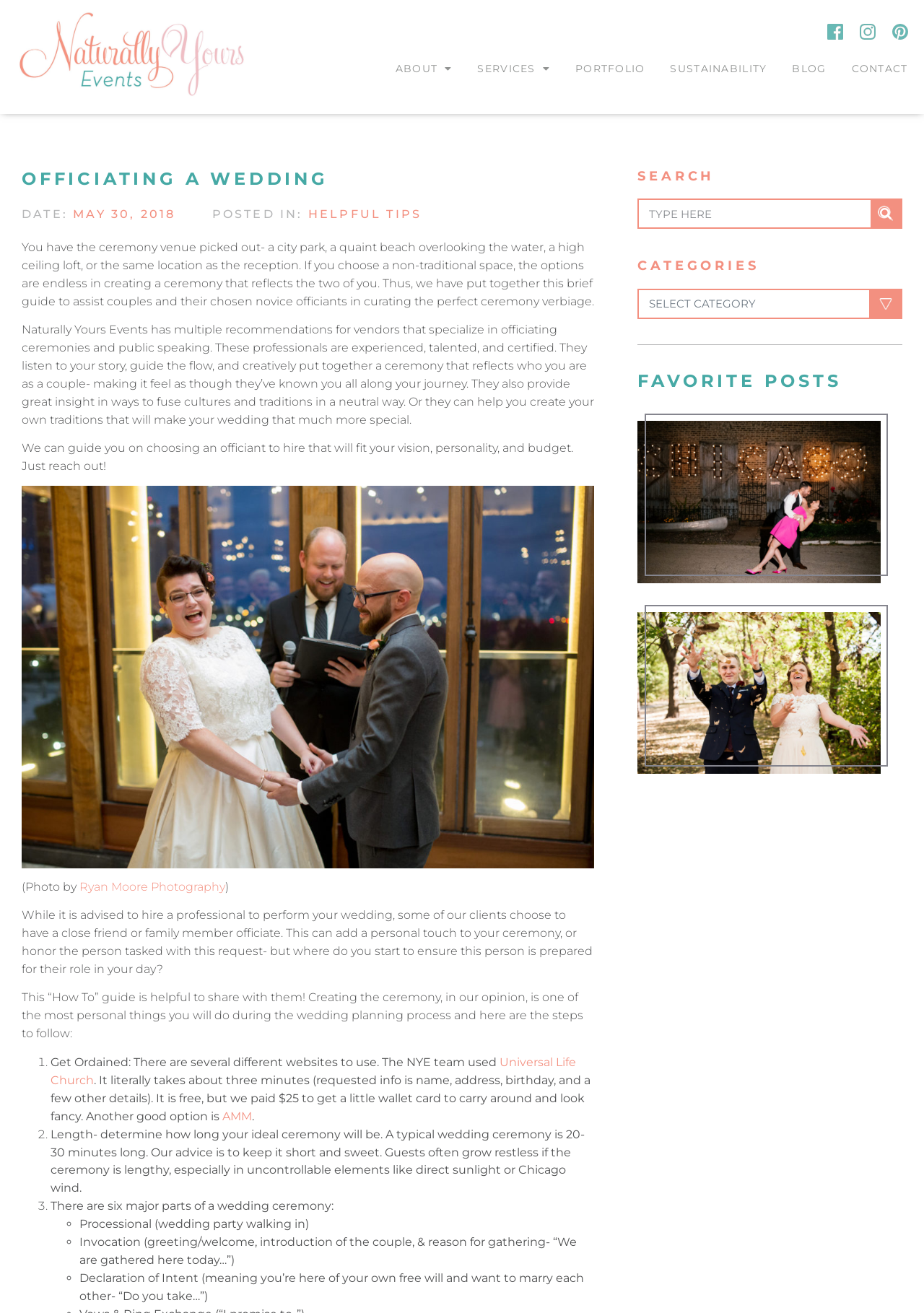Please locate the clickable area by providing the bounding box coordinates to follow this instruction: "Click the 'ABOUT' link".

[0.428, 0.041, 0.489, 0.063]